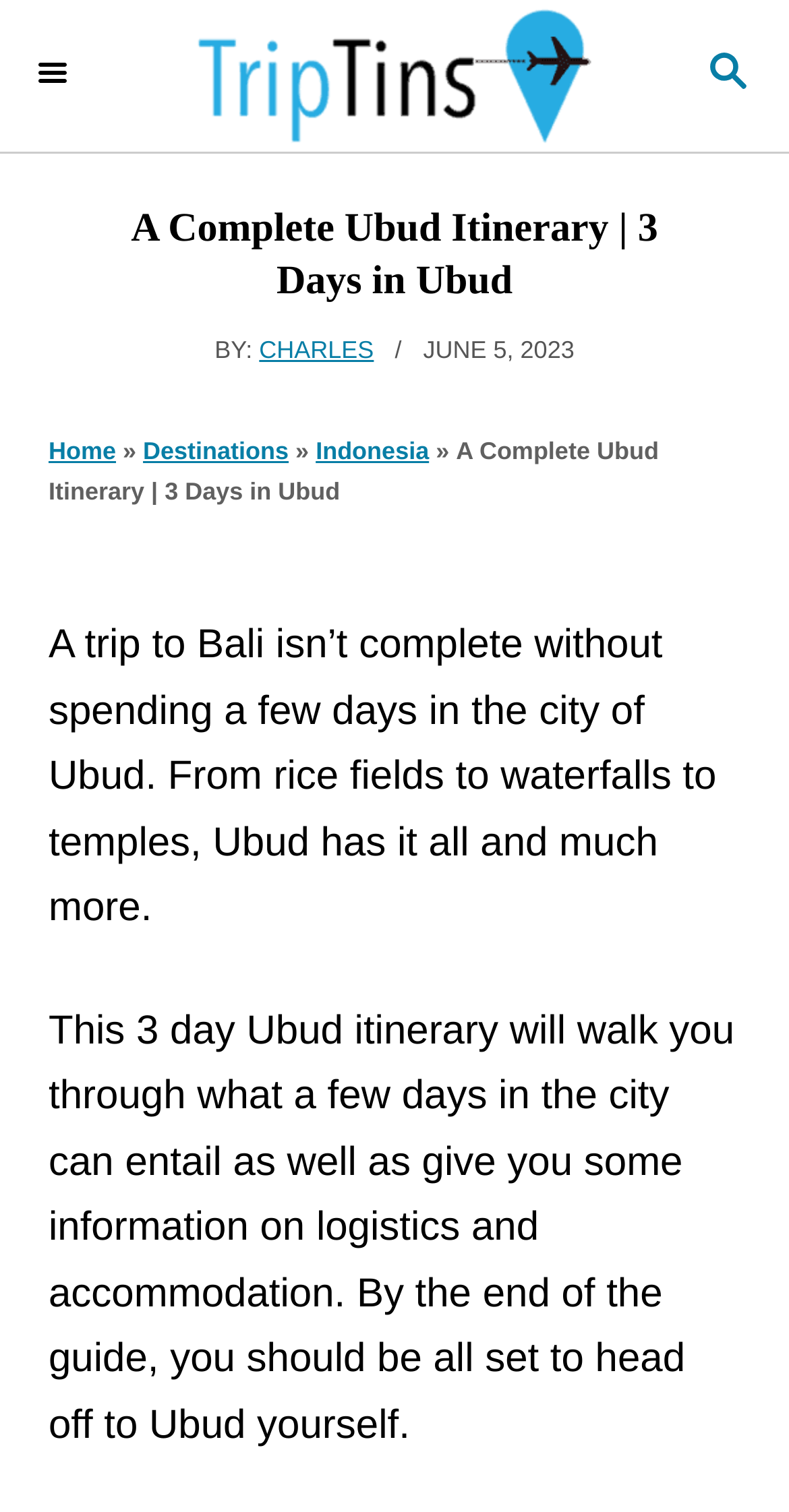What is the city that is the focus of this itinerary?
Carefully analyze the image and provide a detailed answer to the question.

The webpage title and the introductory text both mention Ubud as the city that is the focus of this itinerary, indicating that the guide is about planning a trip to Ubud.